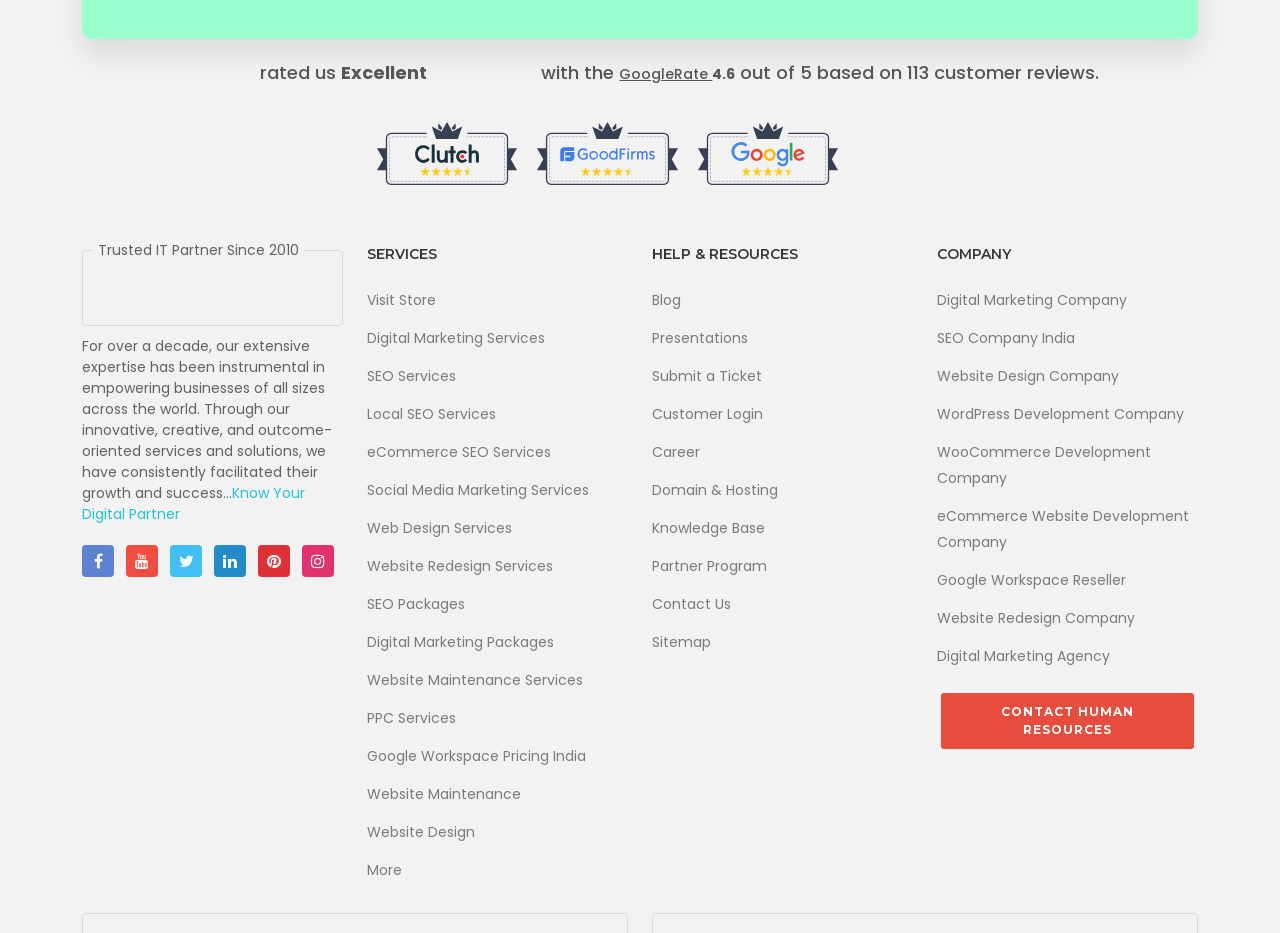Please determine the bounding box coordinates, formatted as (top-left x, top-left y, bottom-right x, bottom-right y), with all values as floating point numbers between 0 and 1. Identify the bounding box of the region described as: Blog

[0.509, 0.308, 0.713, 0.335]